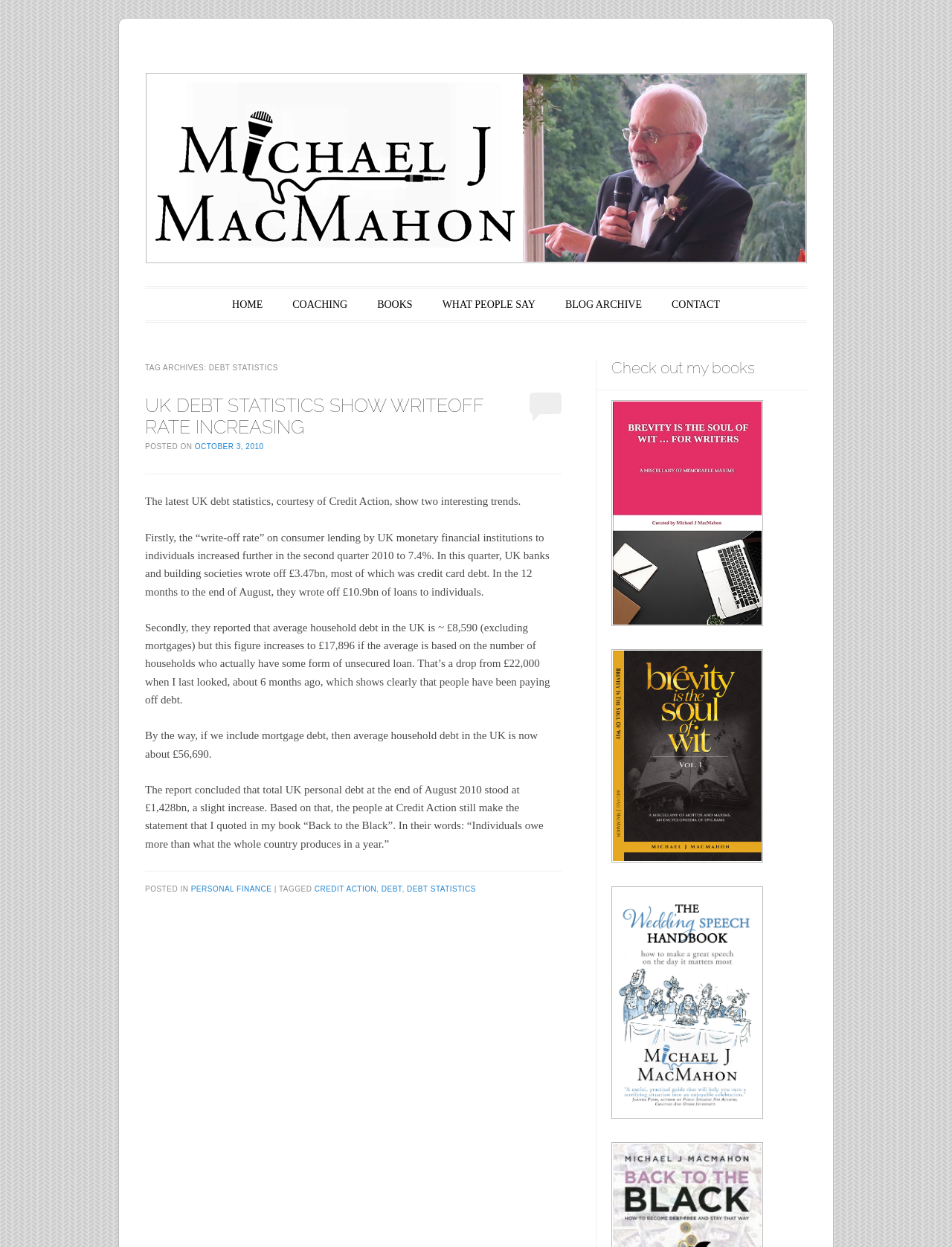Find the bounding box coordinates for the HTML element described as: "BLOG ARCHIVE". The coordinates should consist of four float values between 0 and 1, i.e., [left, top, right, bottom].

[0.586, 0.235, 0.682, 0.254]